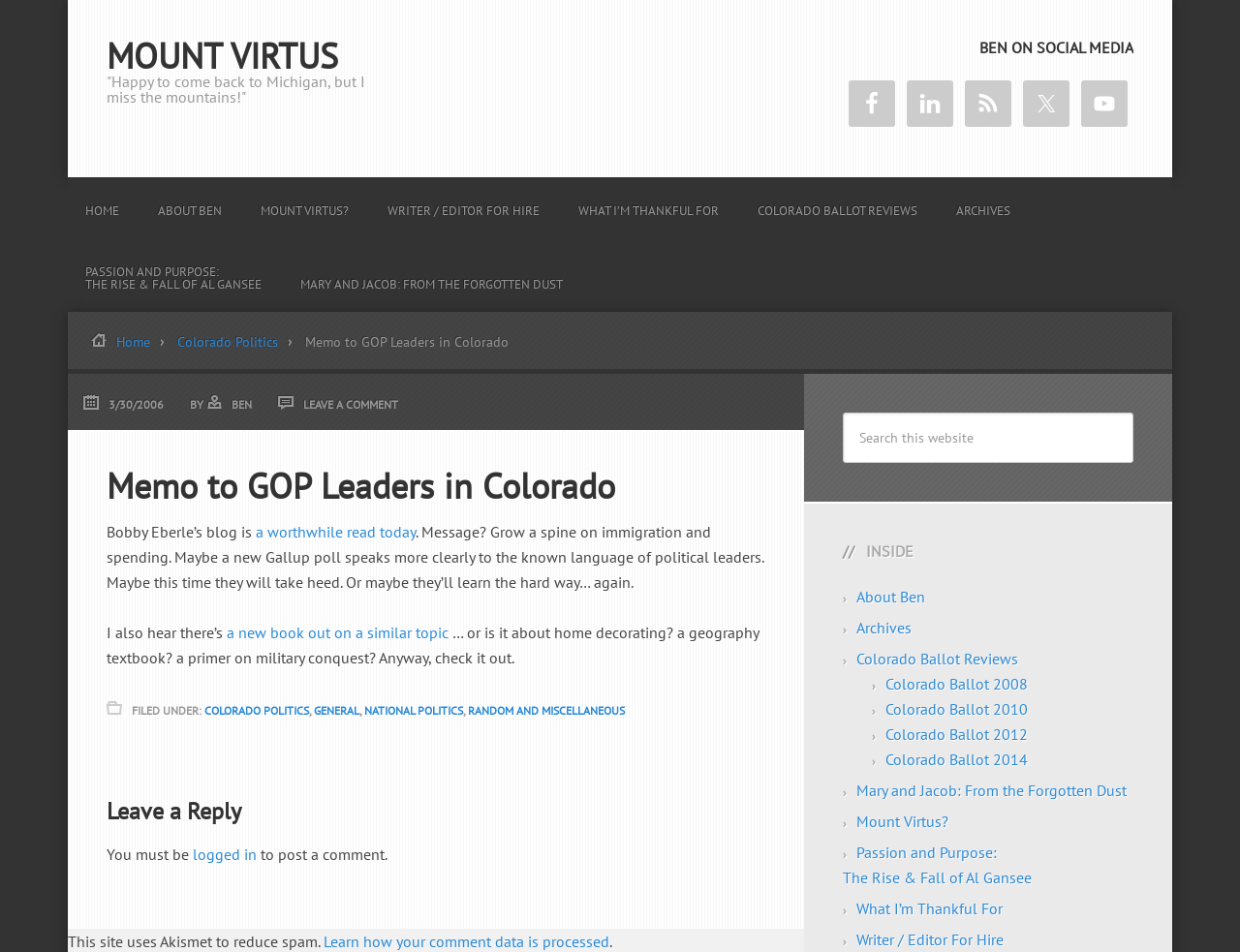Identify the bounding box coordinates of the section to be clicked to complete the task described by the following instruction: "Click on the 'rosin cartridges' link". The coordinates should be four float numbers between 0 and 1, formatted as [left, top, right, bottom].

None